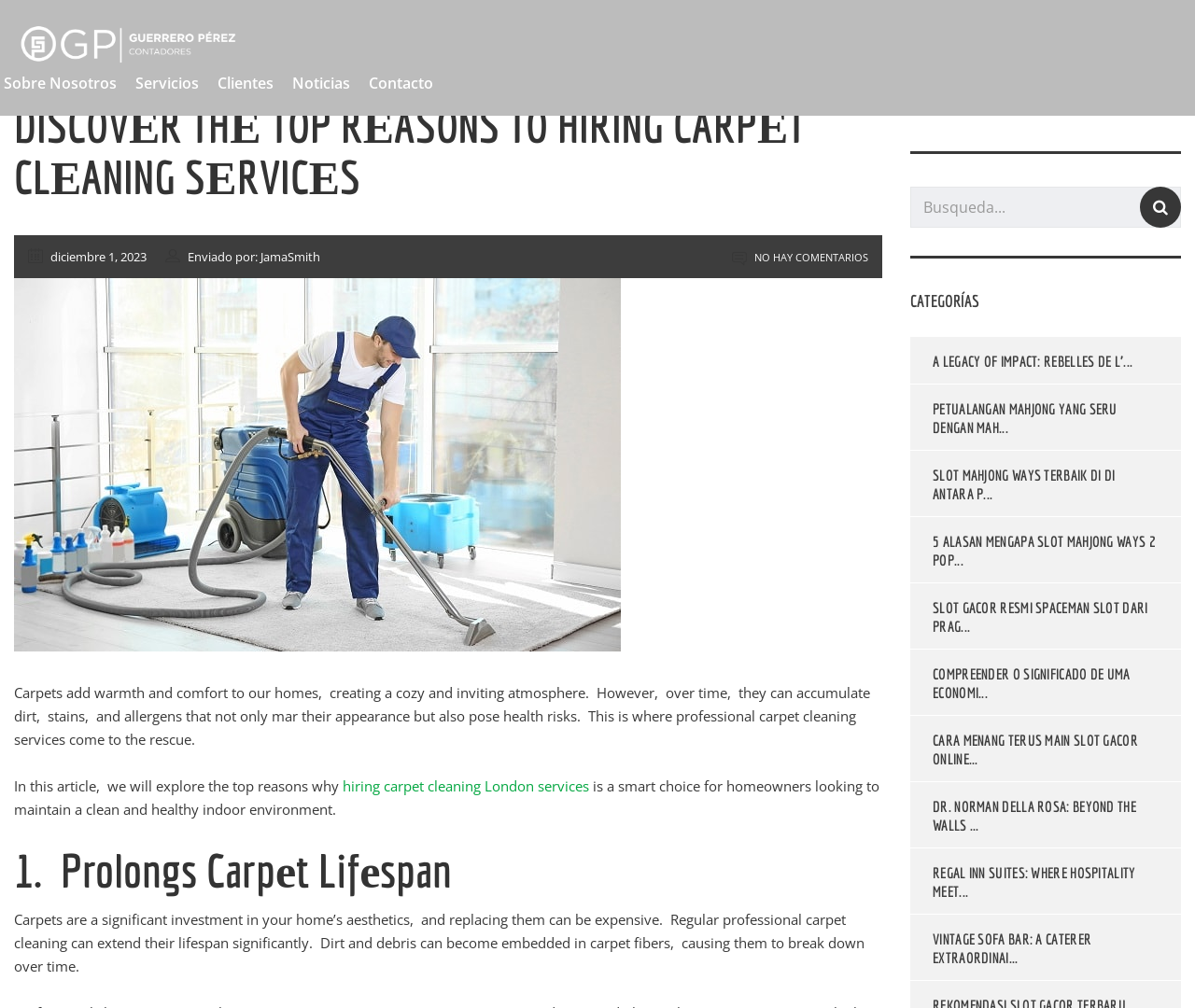Examine the image carefully and respond to the question with a detailed answer: 
How many categories are listed?

The categories are listed under the heading 'CATEGORÍAS'. There is only one category listed, which is 'A LEGACY OF IMPACT: REBELLES DE L’...', followed by several links to articles.